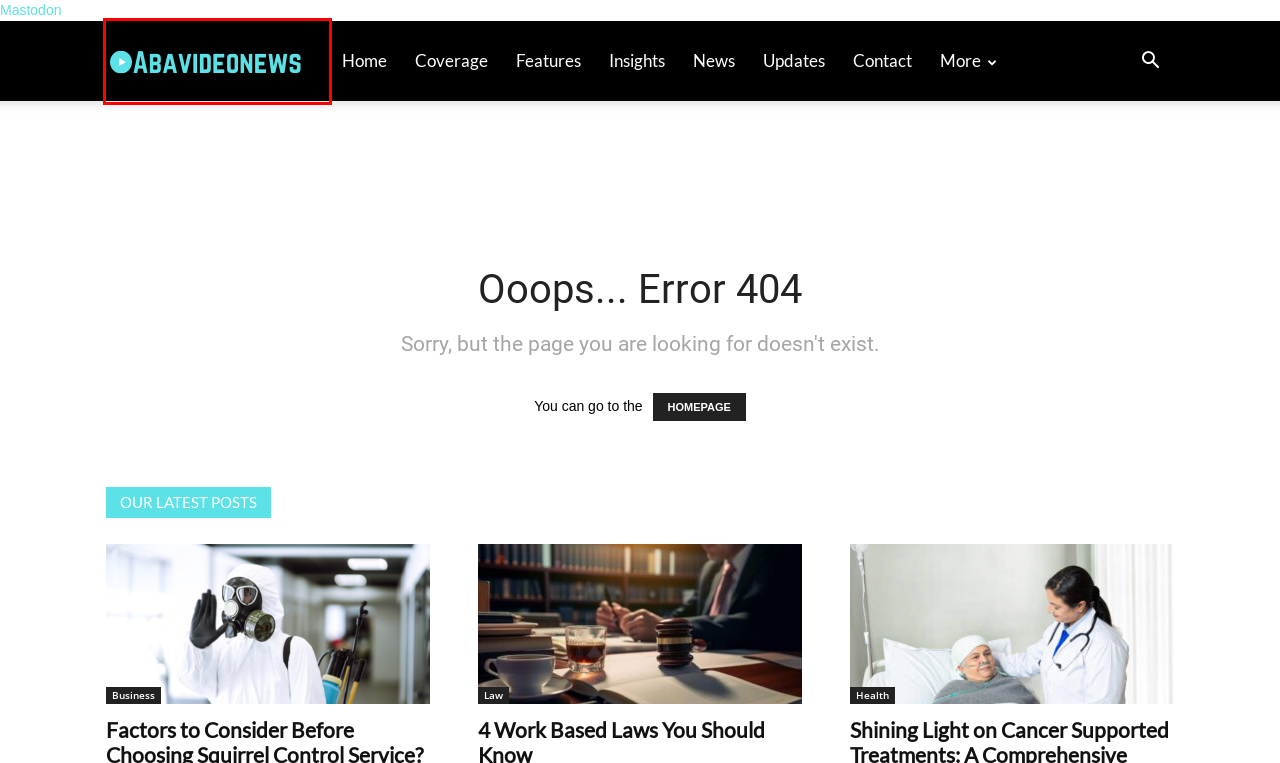Analyze the screenshot of a webpage that features a red rectangle bounding box. Pick the webpage description that best matches the new webpage you would see after clicking on the element within the red bounding box. Here are the candidates:
A. Best Business for 2024 | abavideonews.org
B. Best Updates for 2024 | abavideonews.org
C. Best Insights for 2024 | abavideonews.org
D. Shining Light on Cancer Supported Treatments: A Comprehensive Guide - ABA Video News
E. Dive Into the Headlines with AbavideoNews - Your Window to the World
F. Best Coverage for 2024 | abavideonews.org
G. Best Health for 2024 | abavideonews.org
H. 4 Work Based Laws You Should Know  - ABA Video News

E